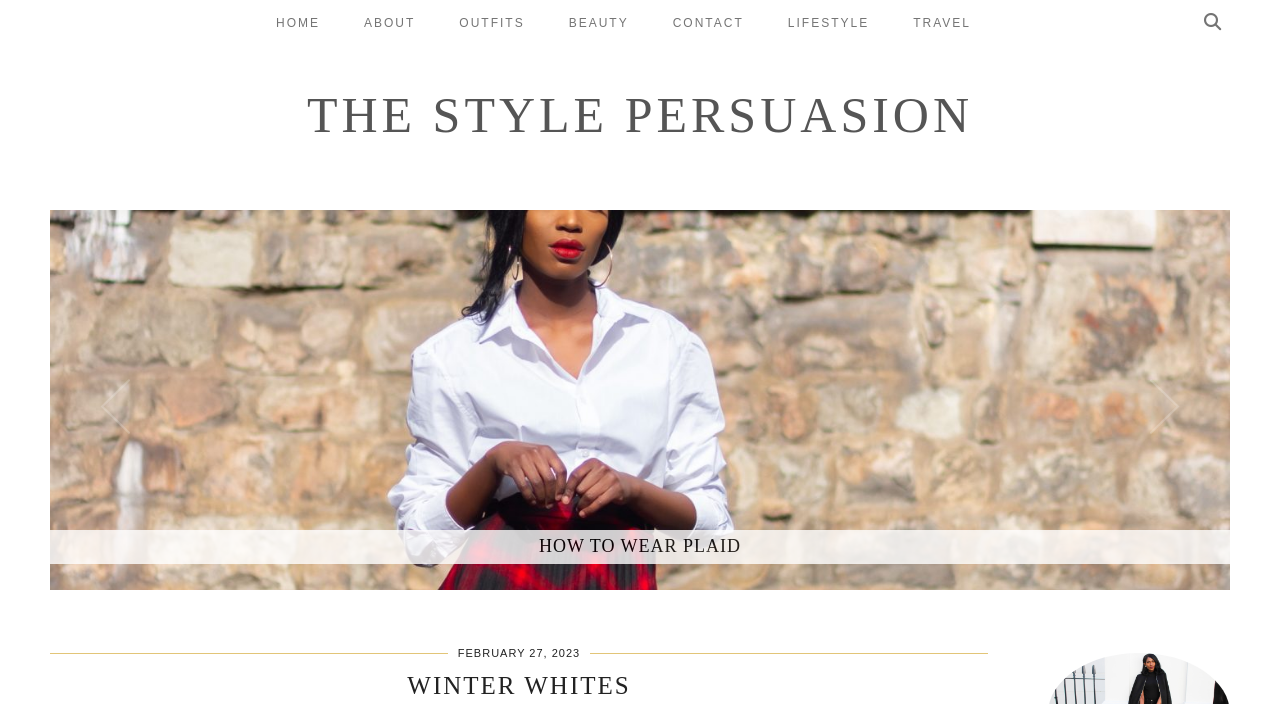Using the provided element description: "aria-label="Search" title="Search"", determine the bounding box coordinates of the corresponding UI element in the screenshot.

[0.941, 0.0, 0.955, 0.065]